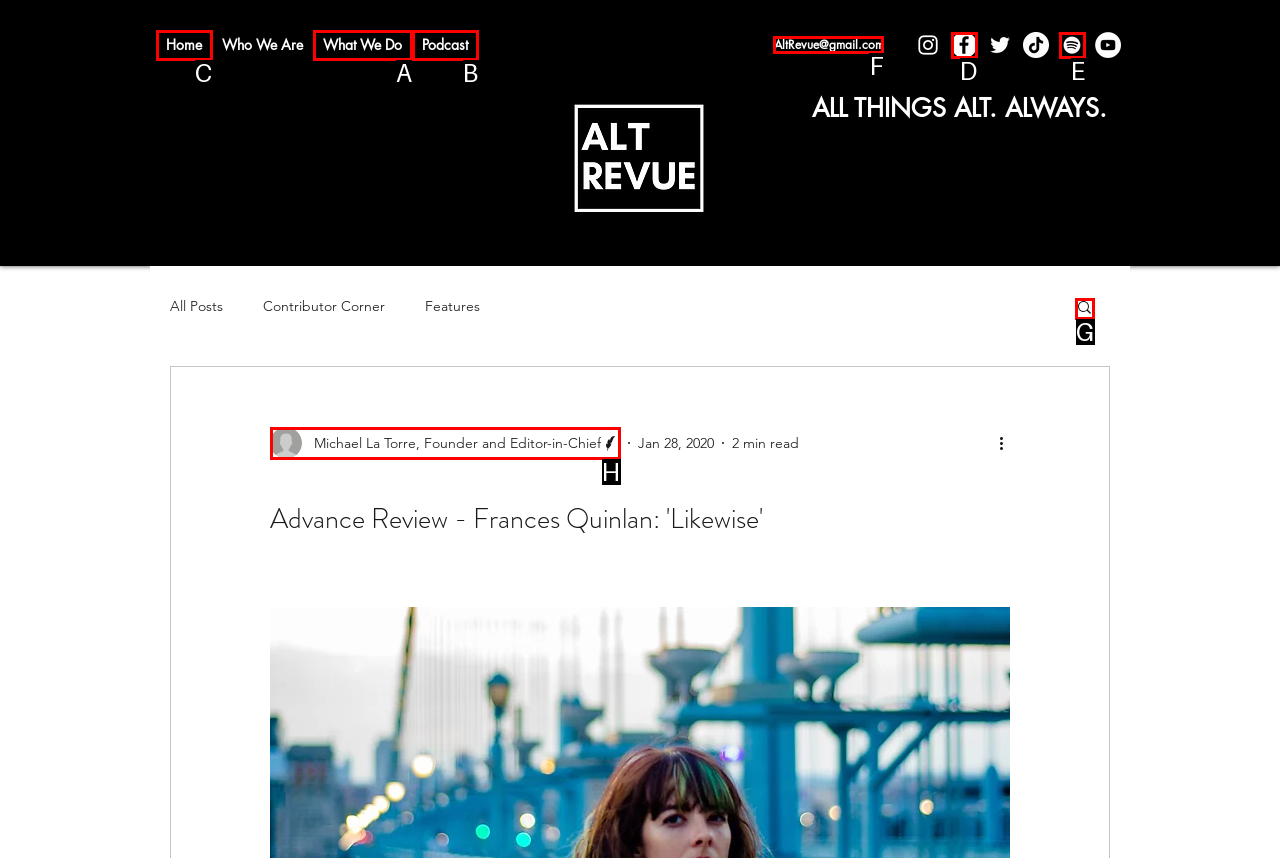Choose the HTML element that should be clicked to accomplish the task: Click on the Home link. Answer with the letter of the chosen option.

C